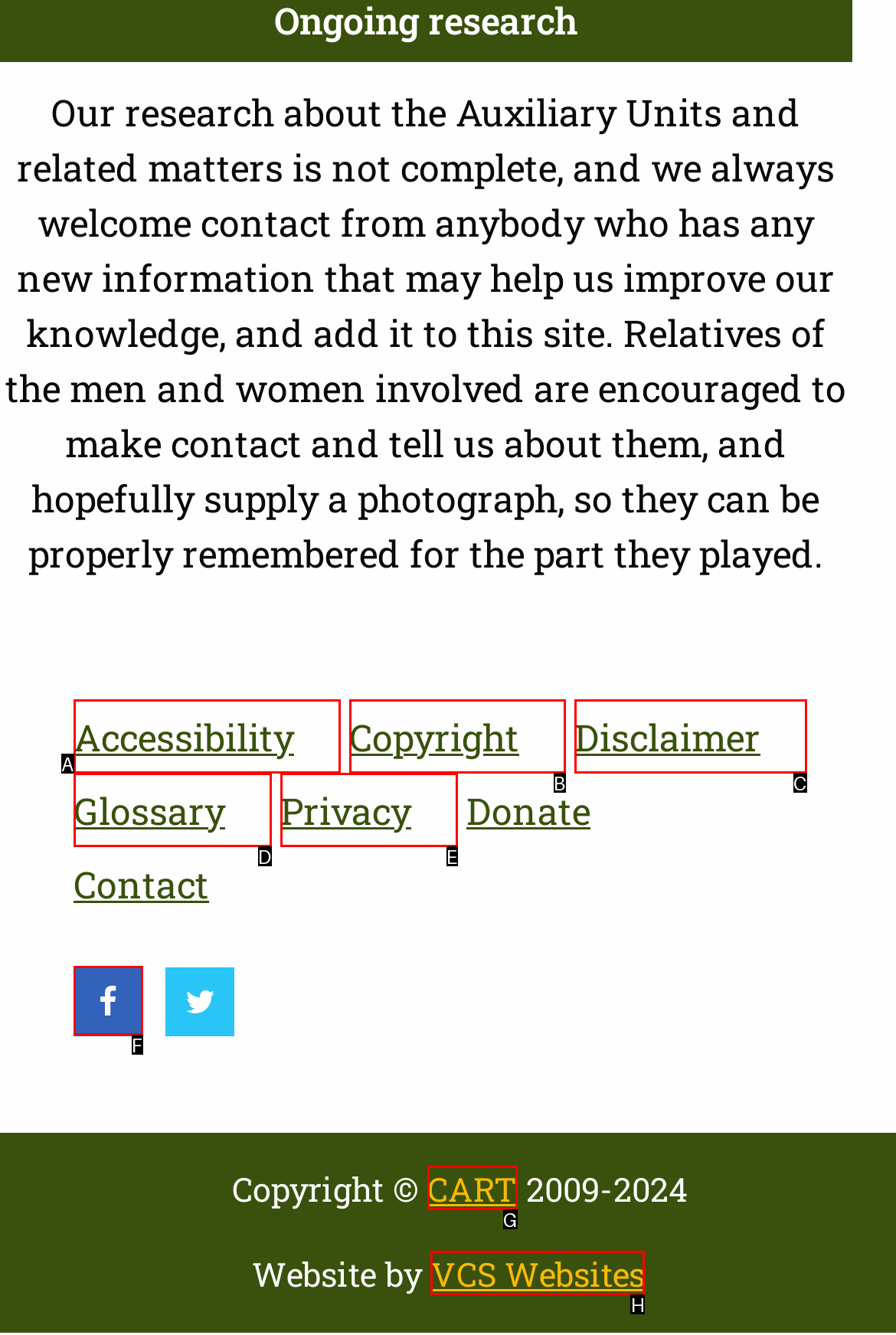Using the description: VCS Websites, find the HTML element that matches it. Answer with the letter of the chosen option.

H